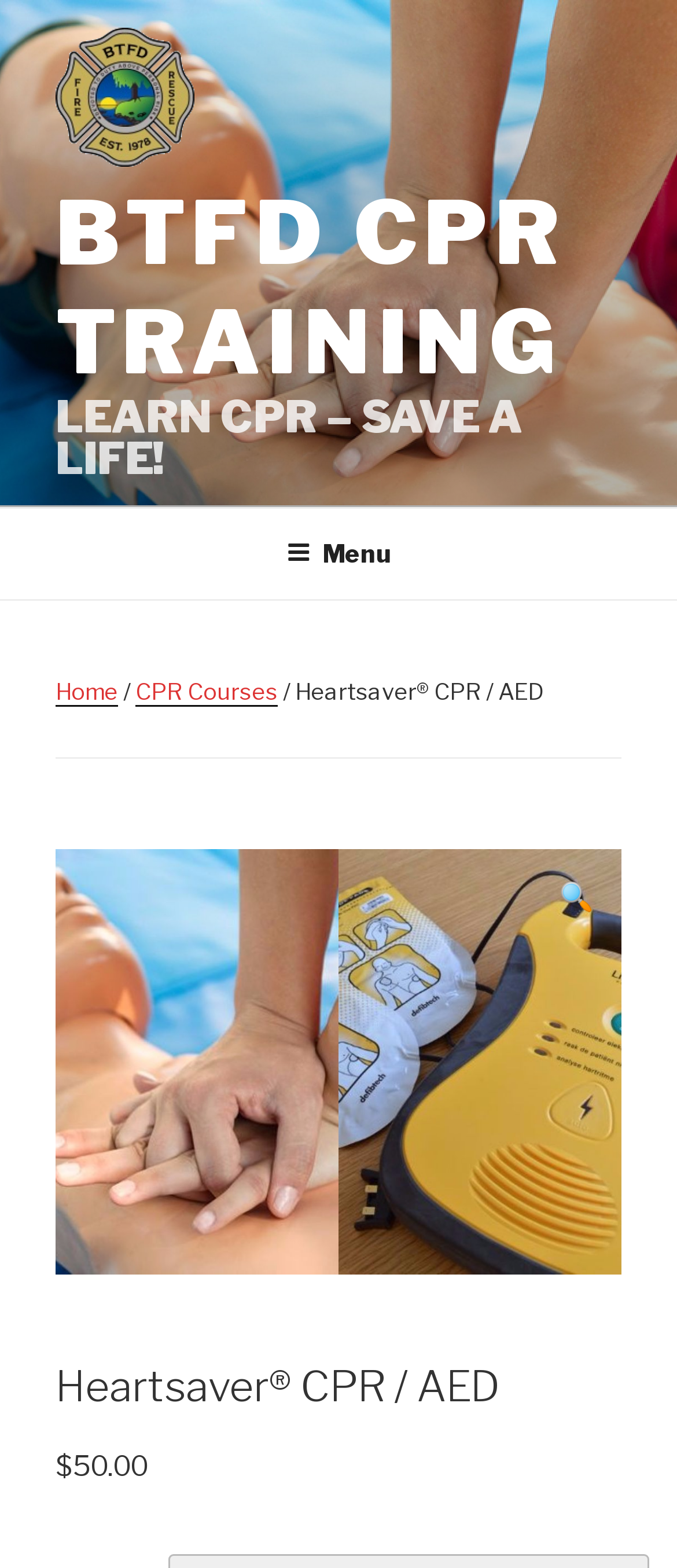What is the name of the training program?
Answer the question in a detailed and comprehensive manner.

The name of the training program can be found in the top-left corner of the webpage, where it is written in bold font as 'BTFD CPR TRAINING'.